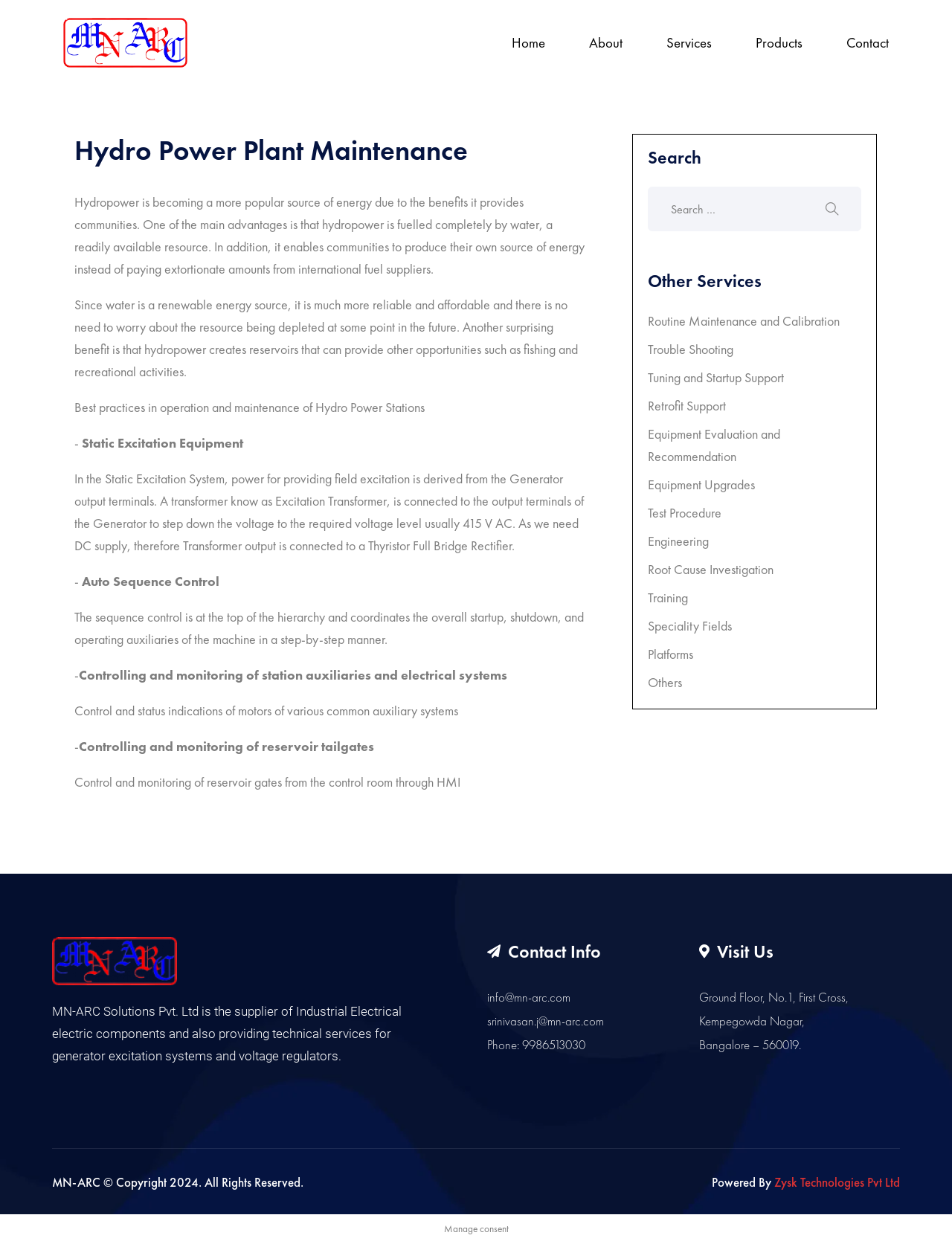Reply to the question with a single word or phrase:
What is the copyright year mentioned at the bottom of the webpage?

2024